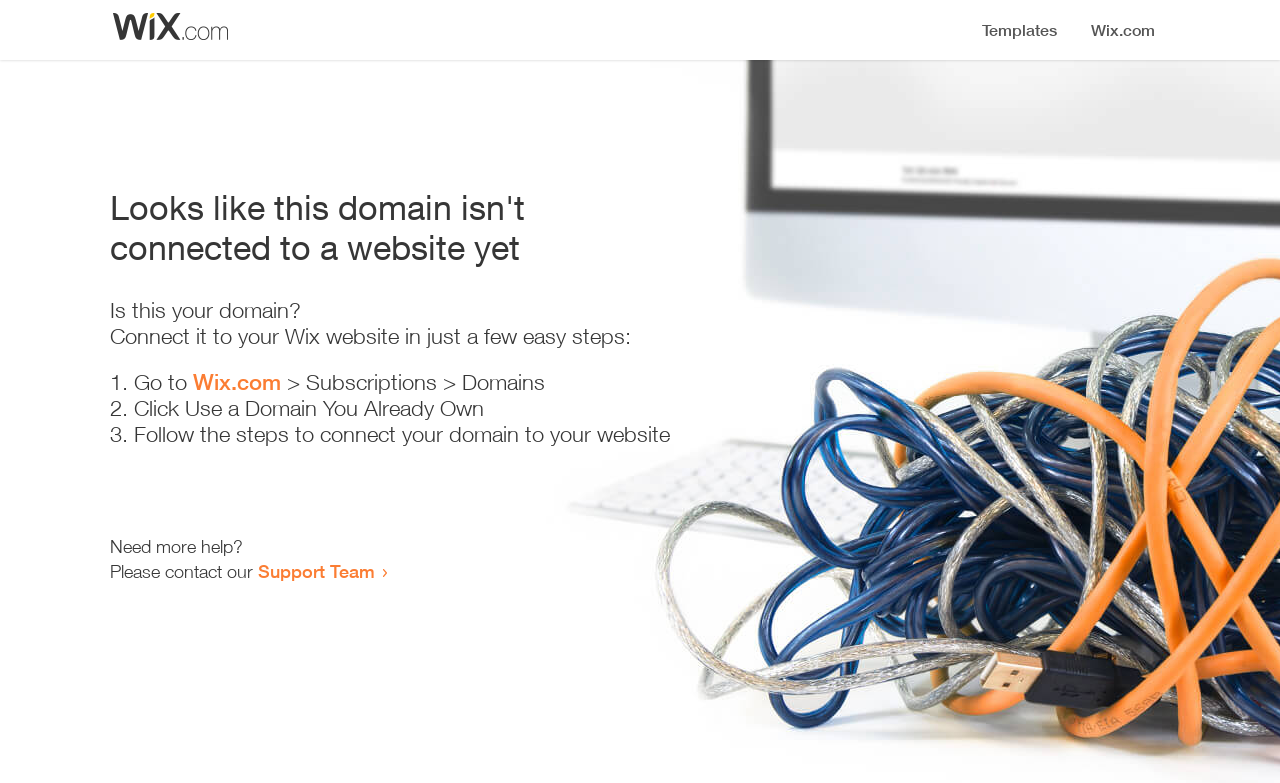Where can I get more help? Please answer the question using a single word or phrase based on the image.

Support Team